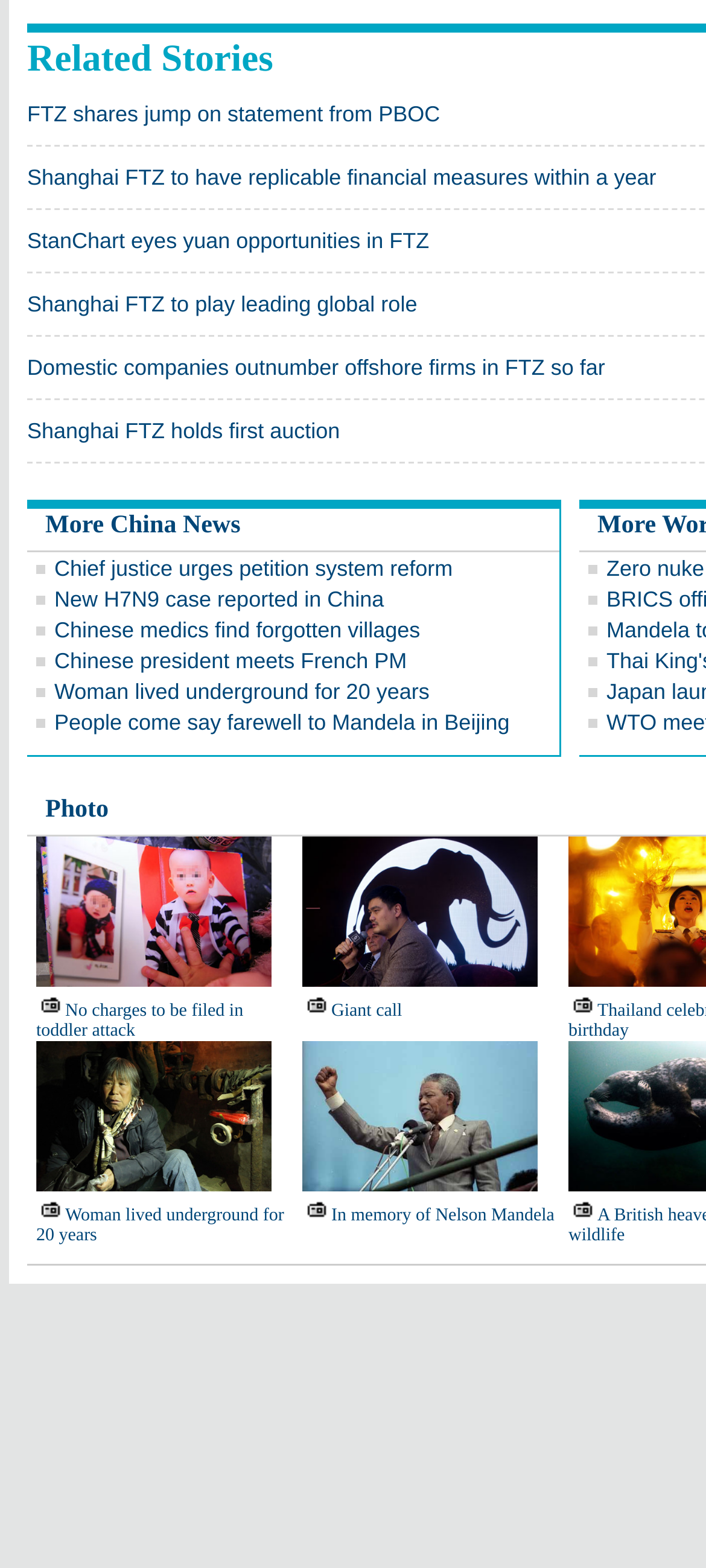Can you pinpoint the bounding box coordinates for the clickable element required for this instruction: "Check more China news"? The coordinates should be four float numbers between 0 and 1, i.e., [left, top, right, bottom].

[0.064, 0.327, 0.341, 0.344]